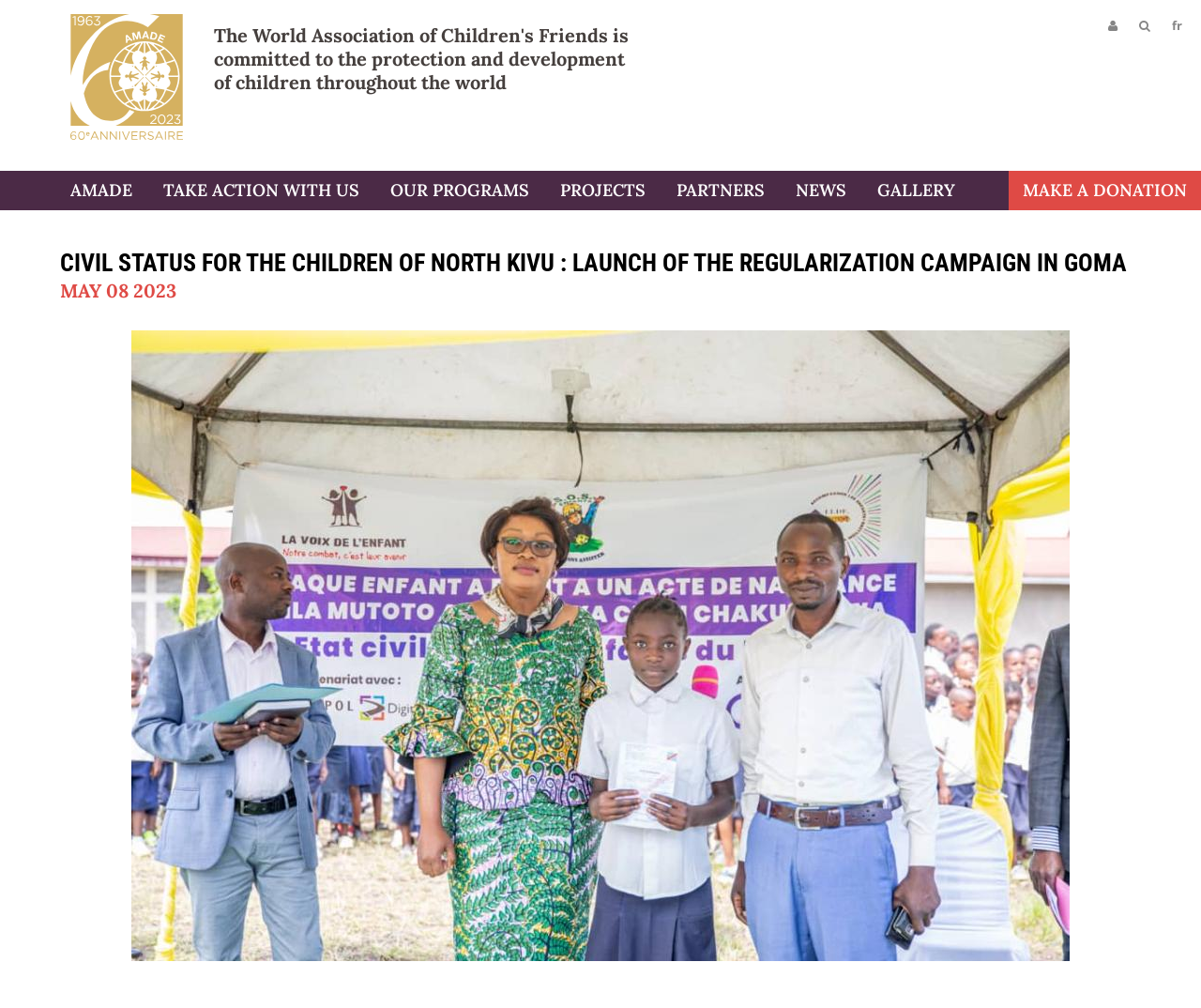Please find the bounding box coordinates in the format (top-left x, top-left y, bottom-right x, bottom-right y) for the given element description. Ensure the coordinates are floating point numbers between 0 and 1. Description: Training of health care personnel

[0.449, 0.348, 0.577, 0.393]